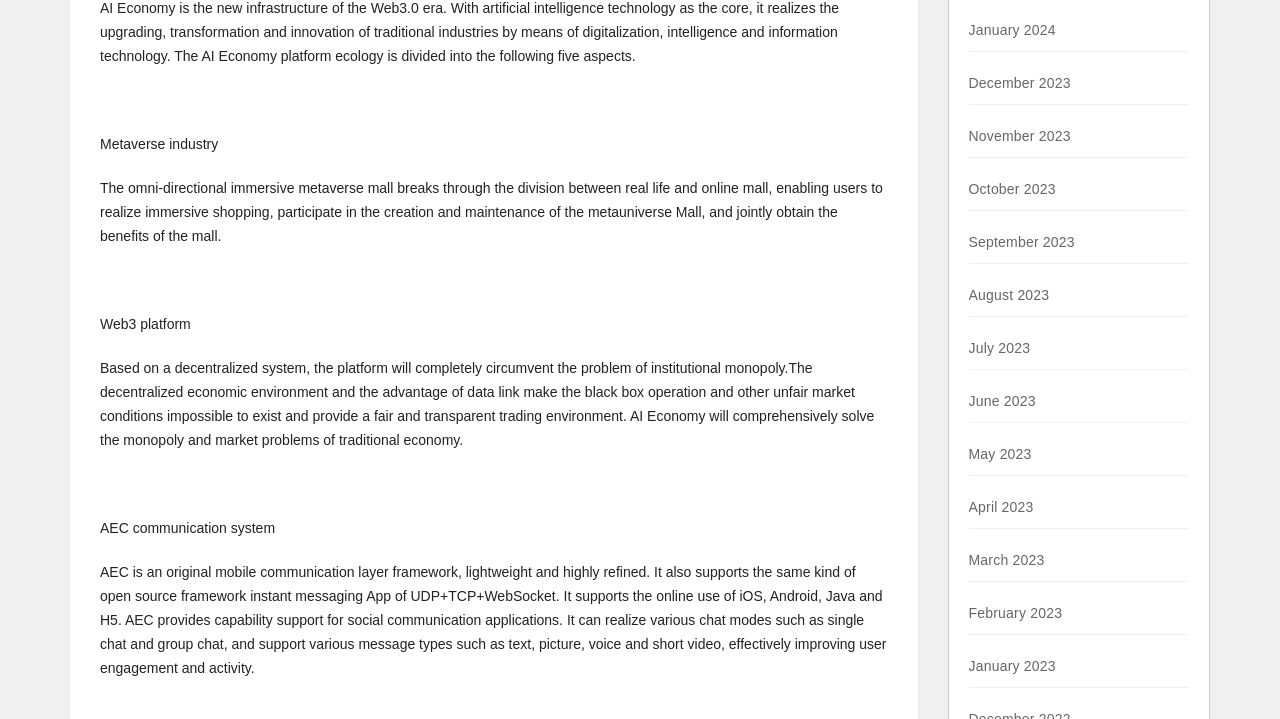How many links are there for different months?
Using the information from the image, give a concise answer in one word or a short phrase.

12